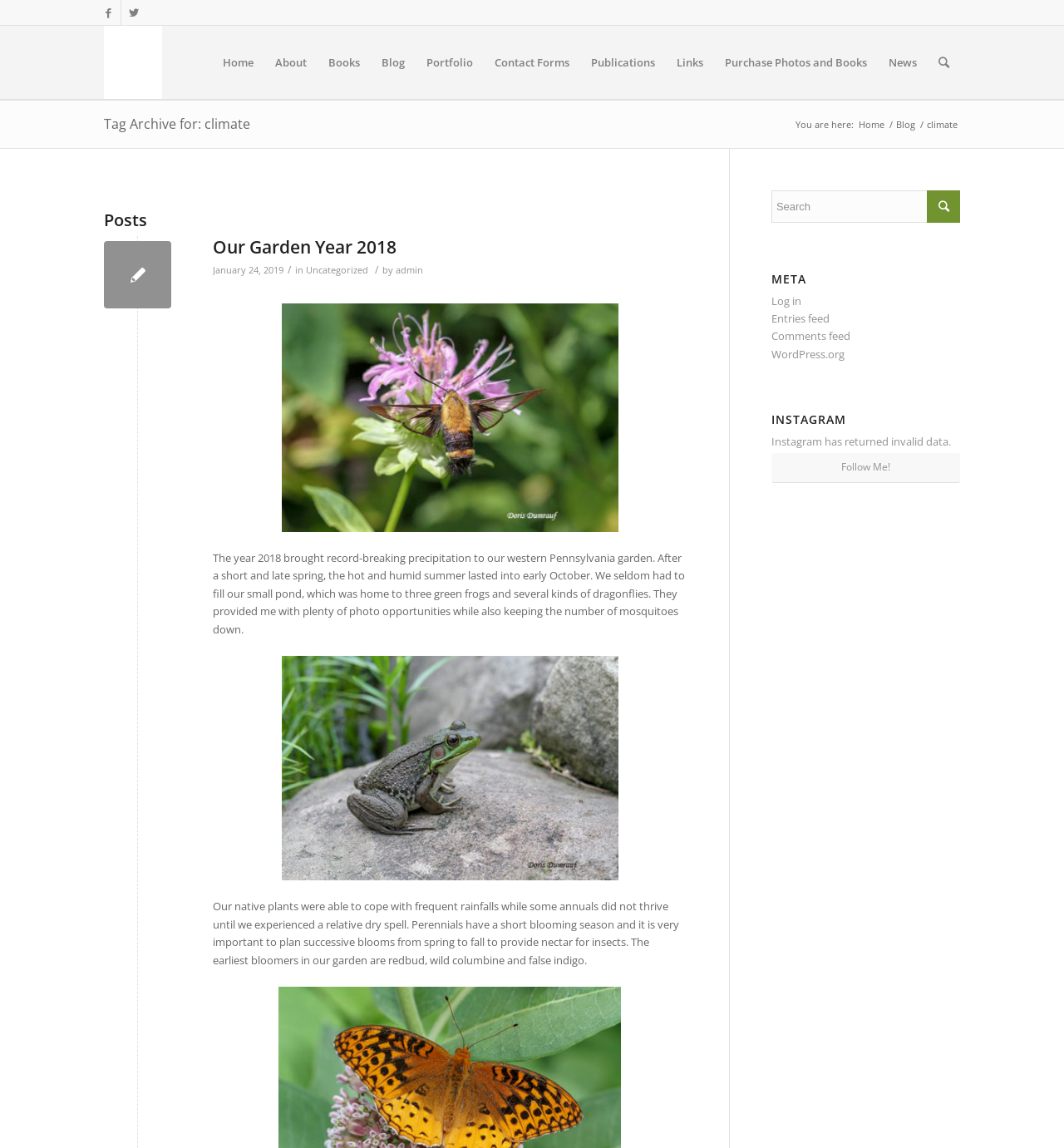Find the bounding box coordinates for the area you need to click to carry out the instruction: "Click on the 'Home' link". The coordinates should be four float numbers between 0 and 1, indicated as [left, top, right, bottom].

[0.199, 0.022, 0.248, 0.086]